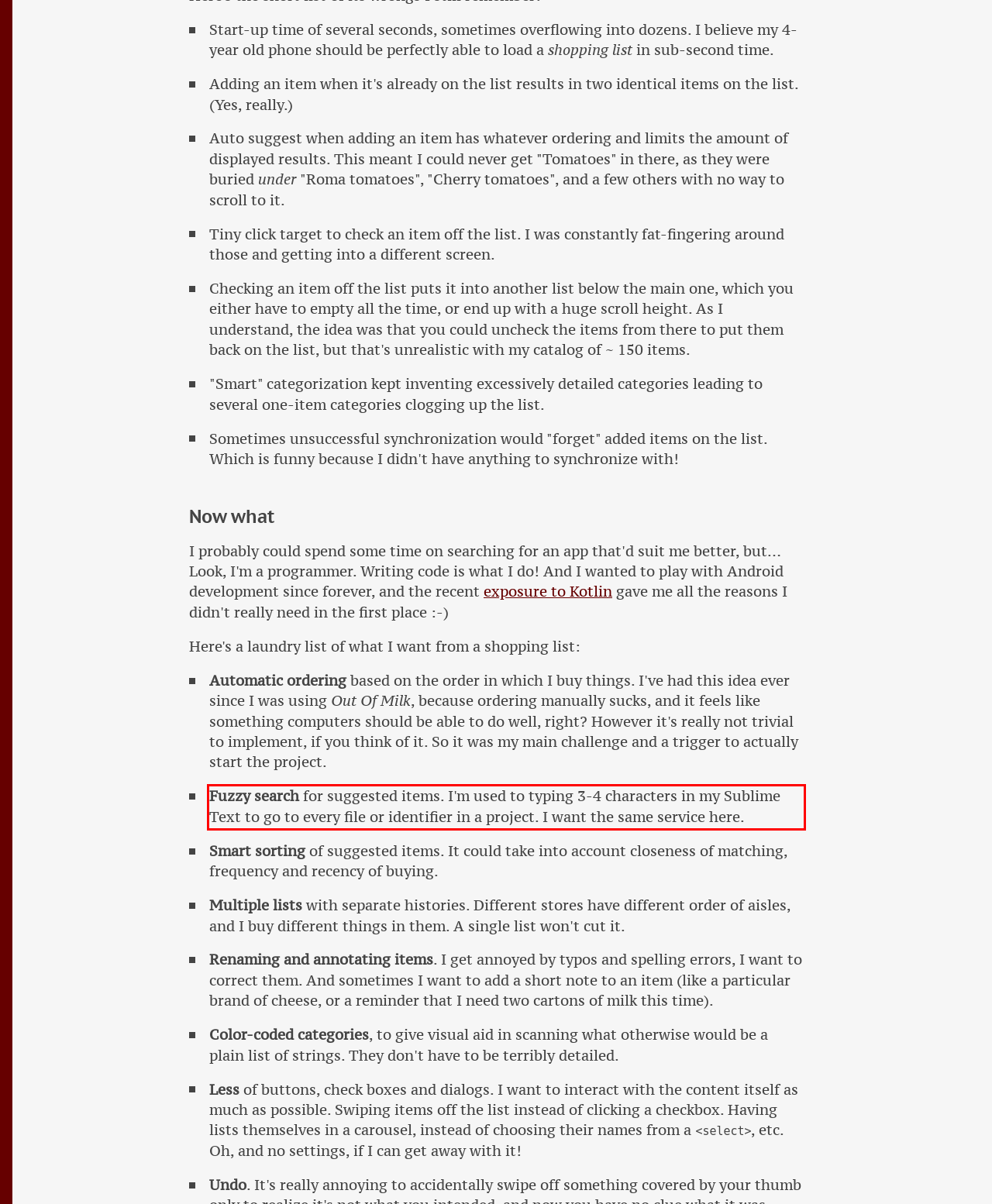Please examine the webpage screenshot containing a red bounding box and use OCR to recognize and output the text inside the red bounding box.

Fuzzy search for suggested items. I'm used to typing 3-4 characters in my Sublime Text to go to every file or identifier in a project. I want the same service here.